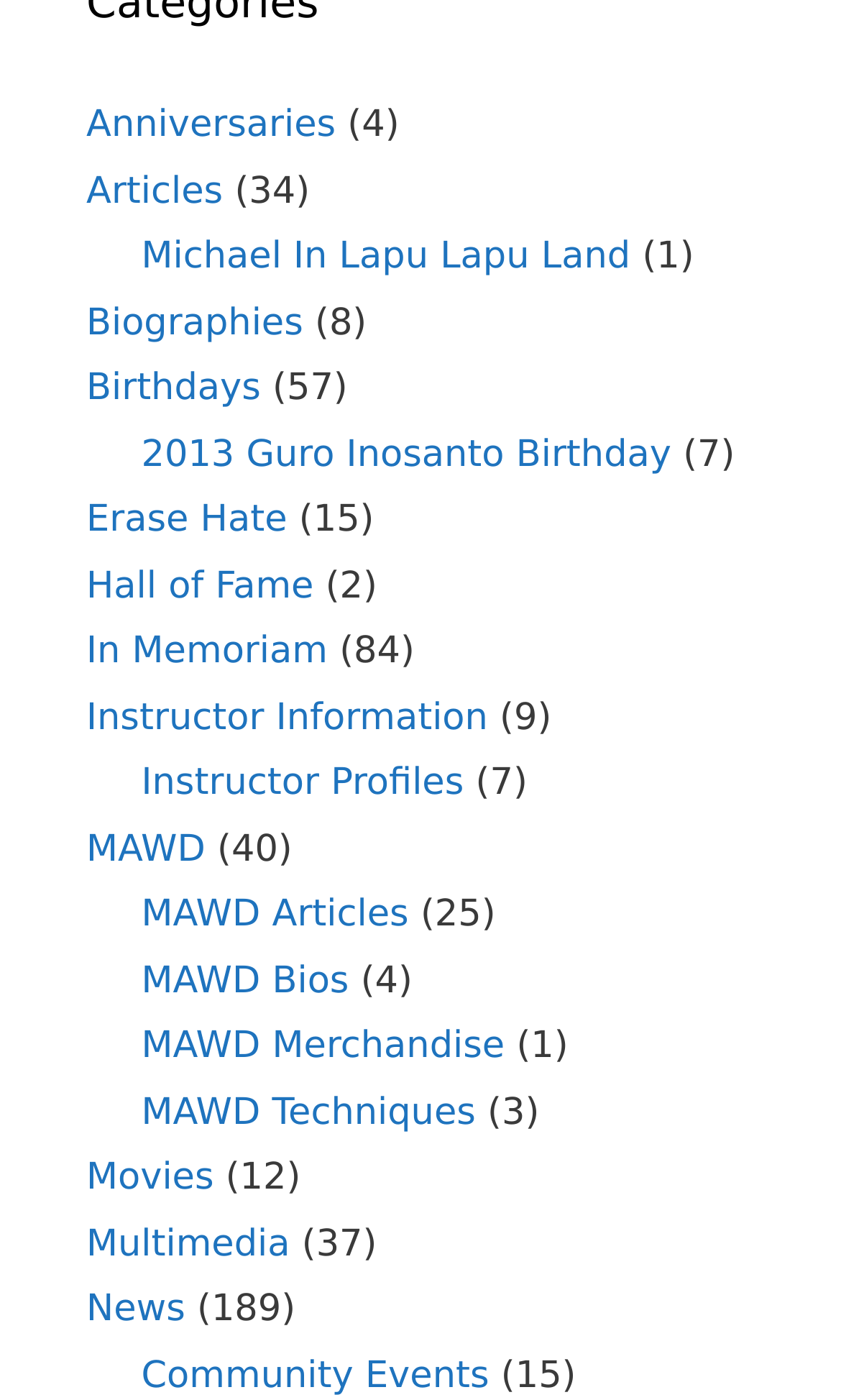Determine the bounding box coordinates of the UI element that matches the following description: "2013 Guro Inosanto Birthday". The coordinates should be four float numbers between 0 and 1 in the format [left, top, right, bottom].

[0.168, 0.31, 0.798, 0.34]